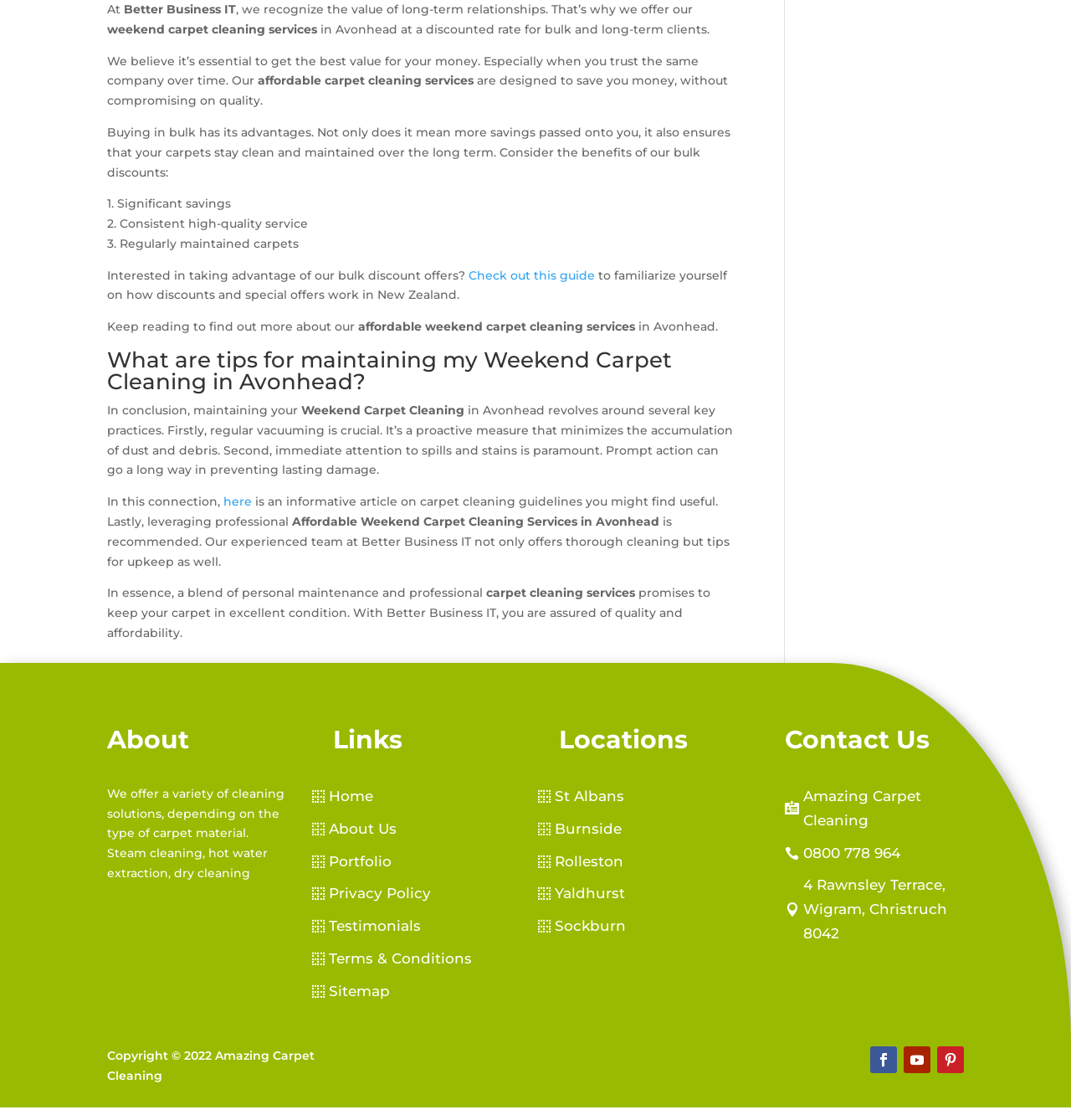Please specify the bounding box coordinates of the area that should be clicked to accomplish the following instruction: "Check out this guide". The coordinates should consist of four float numbers between 0 and 1, i.e., [left, top, right, bottom].

[0.438, 0.239, 0.559, 0.252]